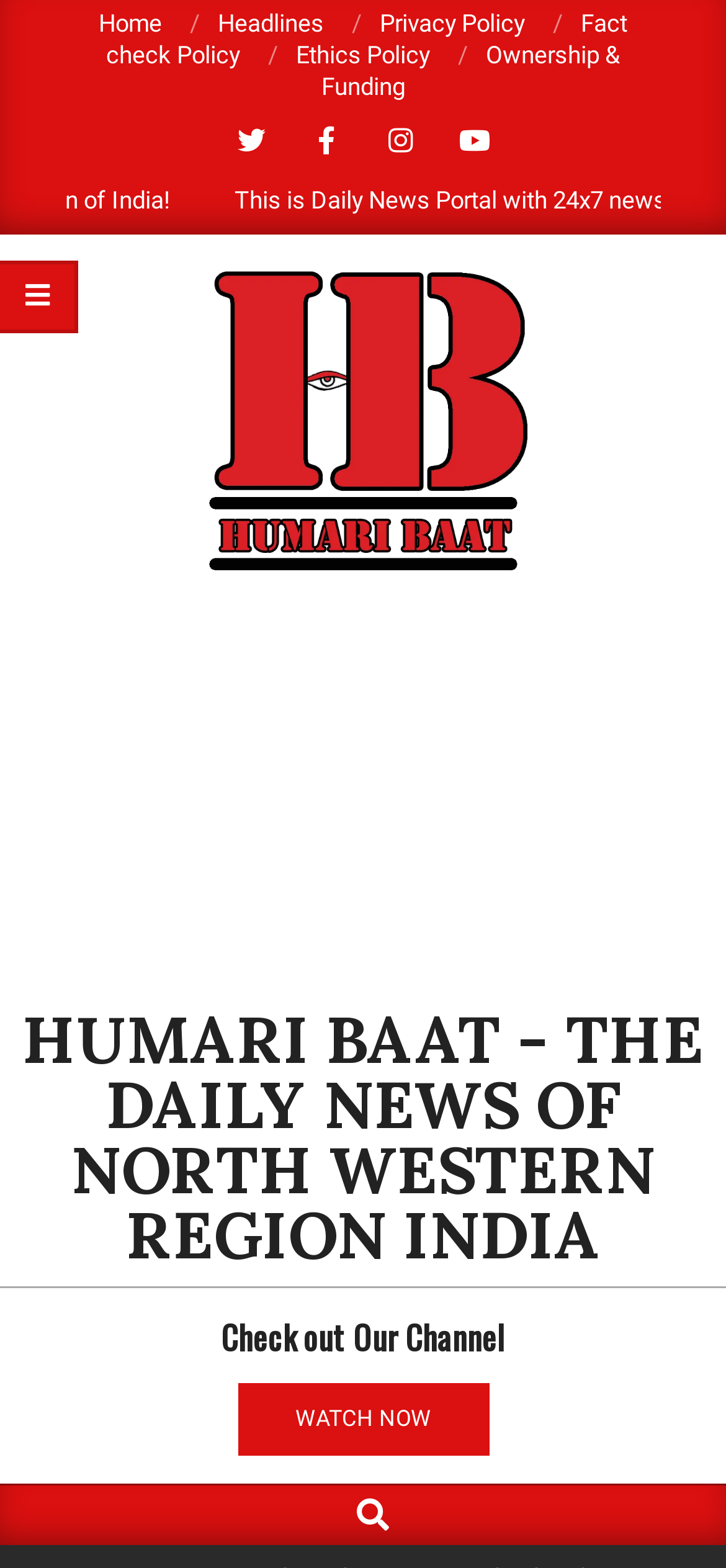Extract the main title from the webpage and generate its text.

LOCKDOWN EXTENDED TILL MAY 17 IN UP